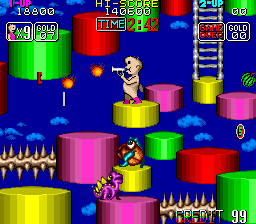Provide a rich and detailed narrative of the image.

In this vibrant and whimsical scene from a retro platformer, a chubby, cartoonish character stands on a colorful platform, armed with a trumpet and emitting bursts of colorful energy. The environment is dynamic and playful, filled with large, multi-colored cylindrical platforms that create a sense of depth and dimension, all set against a bright blue background. 

Below the character, there are various quirky creatures, including a frog and a pink snail, both of which add an element of humor and charm to the gameplay. The top of the screen features classic arcade elements such as the "HI-SCORE," indicating the player's current high score of 140,500, and a countdown timer showing 2 minutes and 42 seconds remaining. Additional game elements include gold counters and a "GAME OVER" message, conveying the competitive nature of this engaging platformer. 

Overall, the image illustrates an amusing blend of humor and challenge, inviting players into a whimsical adventure filled with colorful characters and imaginative obstacles.